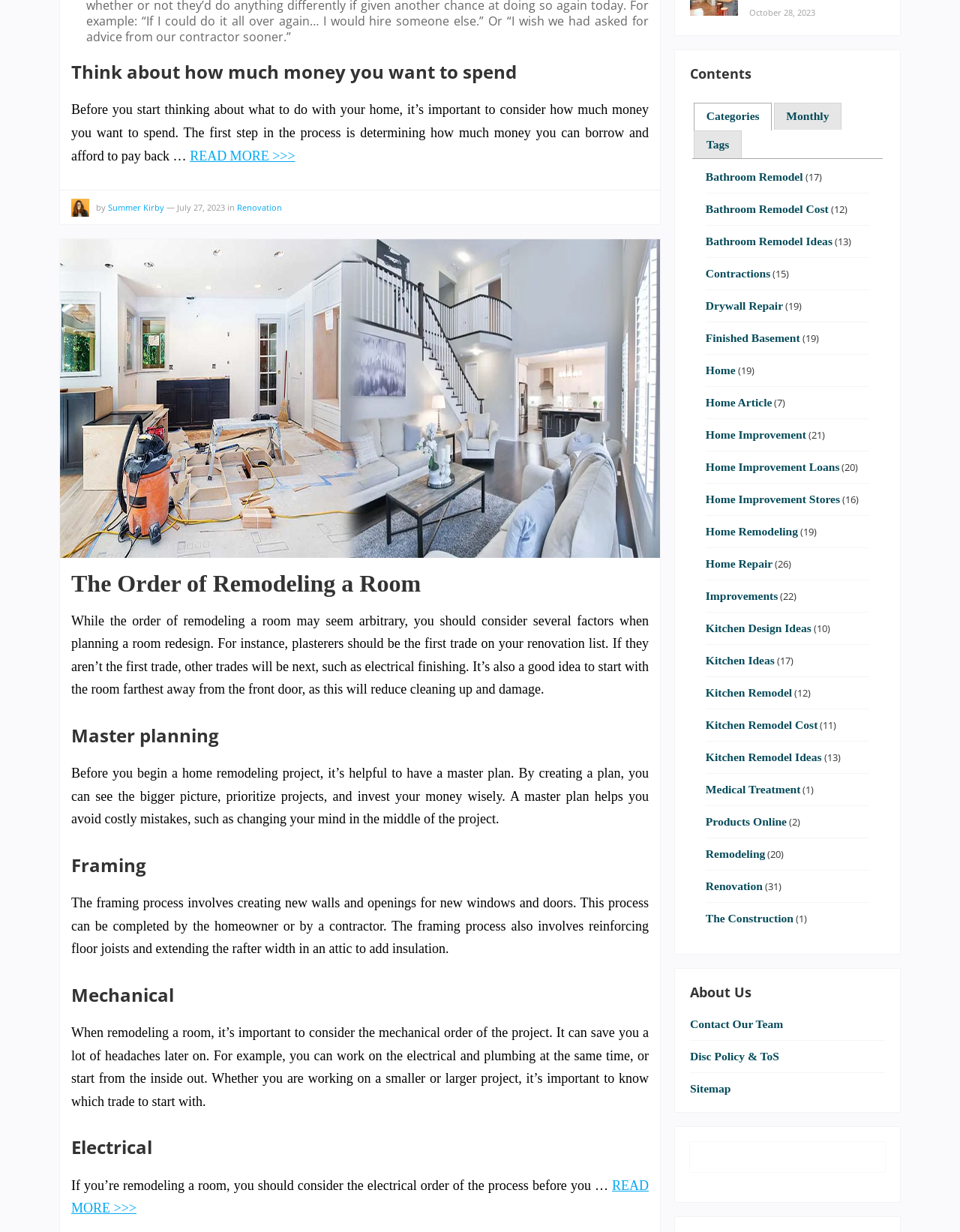Determine the bounding box coordinates of the clickable region to execute the instruction: "Click the 'Bathroom Remodel' link". The coordinates should be four float numbers between 0 and 1, denoted as [left, top, right, bottom].

[0.735, 0.138, 0.836, 0.149]